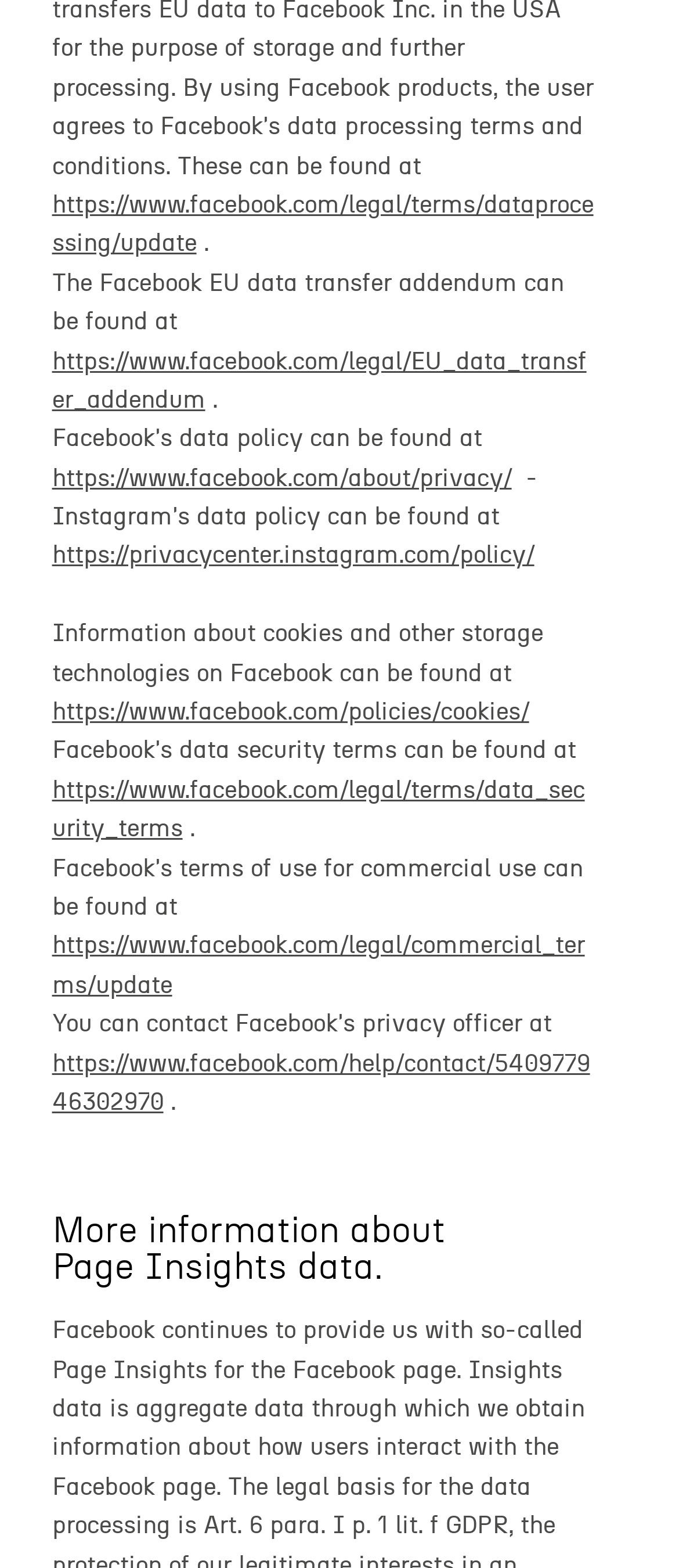Determine the bounding box coordinates of the target area to click to execute the following instruction: "Learn about Facebook's privacy policy."

[0.077, 0.297, 0.753, 0.313]